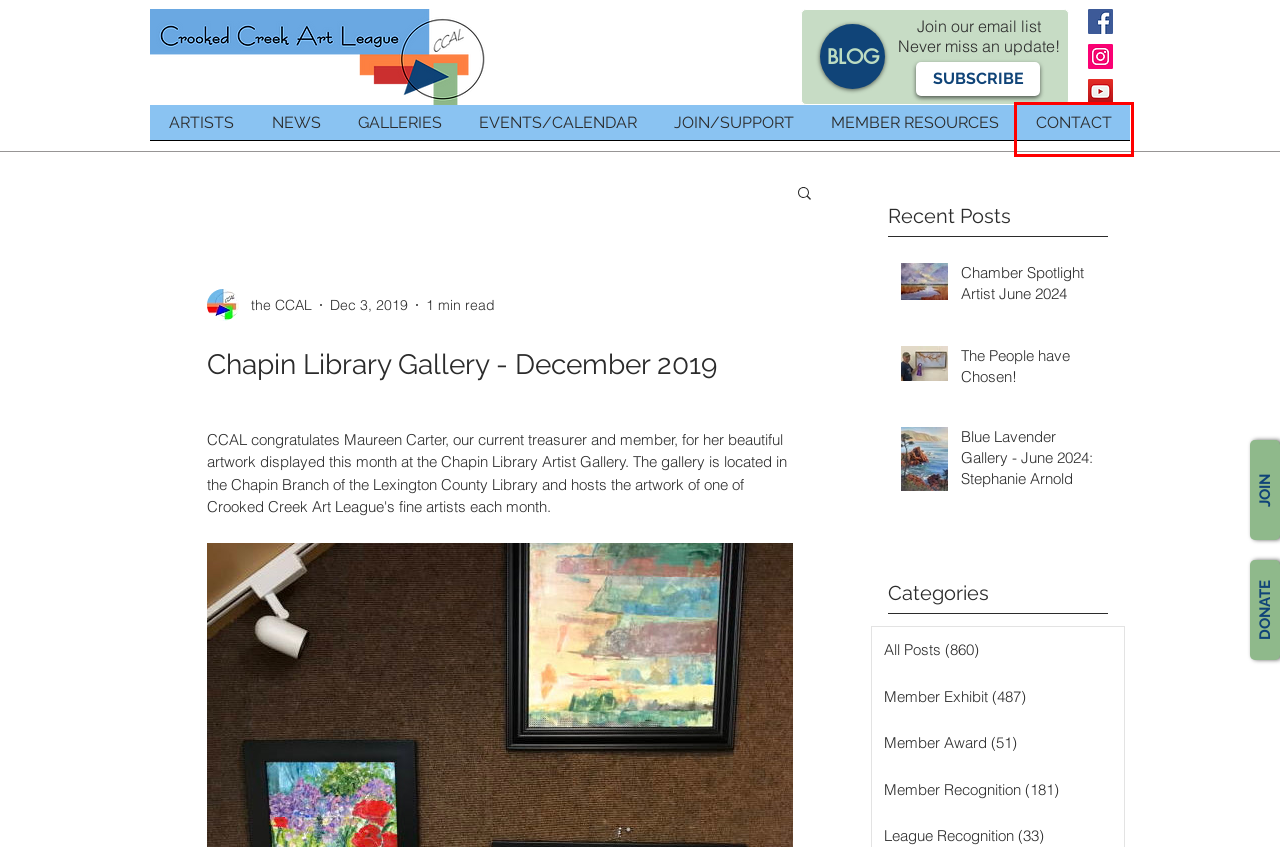You are given a screenshot of a webpage with a red rectangle bounding box. Choose the best webpage description that matches the new webpage after clicking the element in the bounding box. Here are the candidates:
A. CONTACT | CCAL
B. The People have Chosen!
C. Member Recognition
D. Chamber Spotlight Artist June 2024
E. Public Galleries | CCAL
F. Join or Renew | CCAL
G. Blue Lavender Gallery - June 2024: Stephanie Arnold
H. JOIN/SUPPORT | CCAL

A